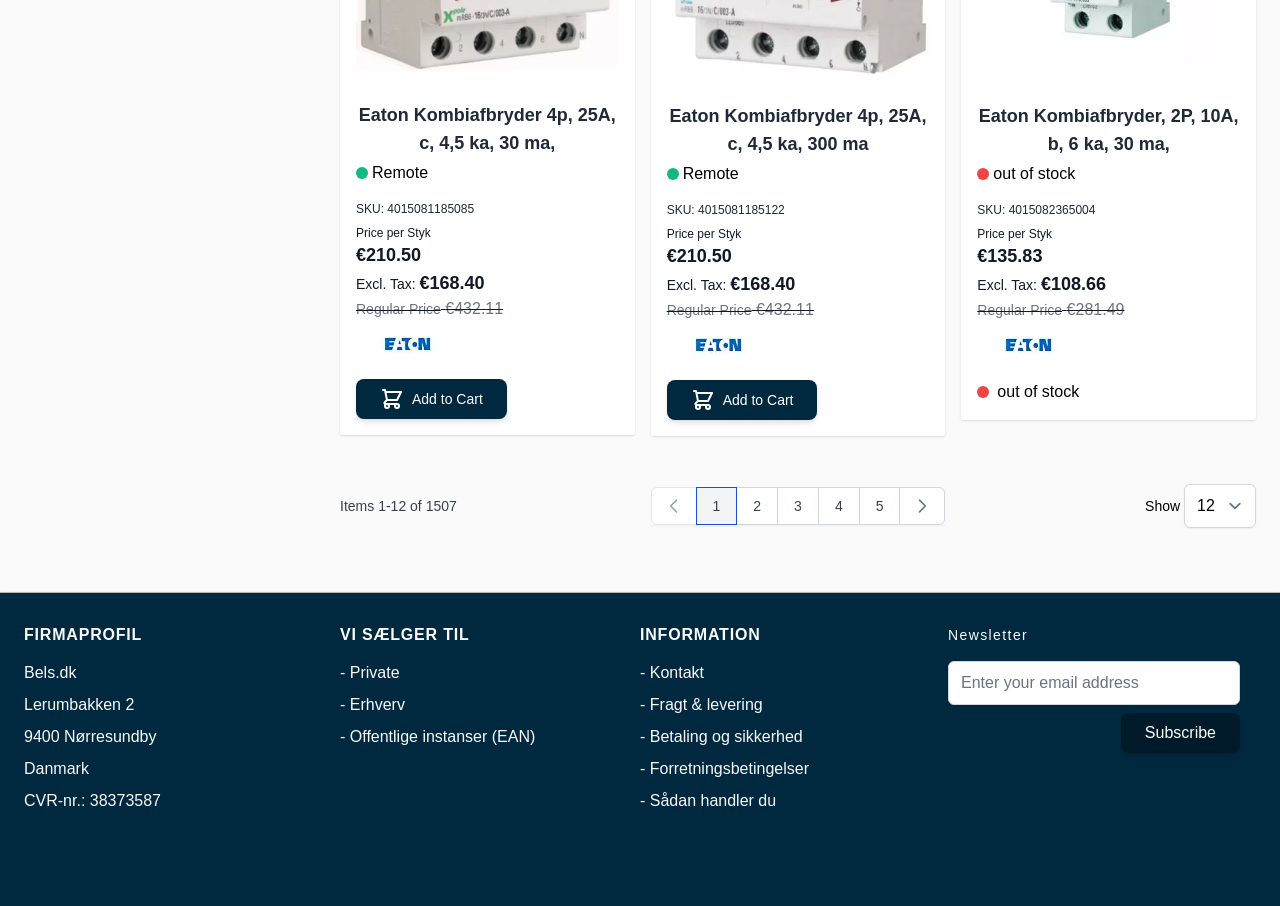Locate the bounding box coordinates of the element's region that should be clicked to carry out the following instruction: "Click the 'Add to Cart' button for Eaton Kombiafbryder 4p, 25A, c, 4,5 ka, 30 ma,". The coordinates need to be four float numbers between 0 and 1, i.e., [left, top, right, bottom].

[0.278, 0.419, 0.396, 0.463]